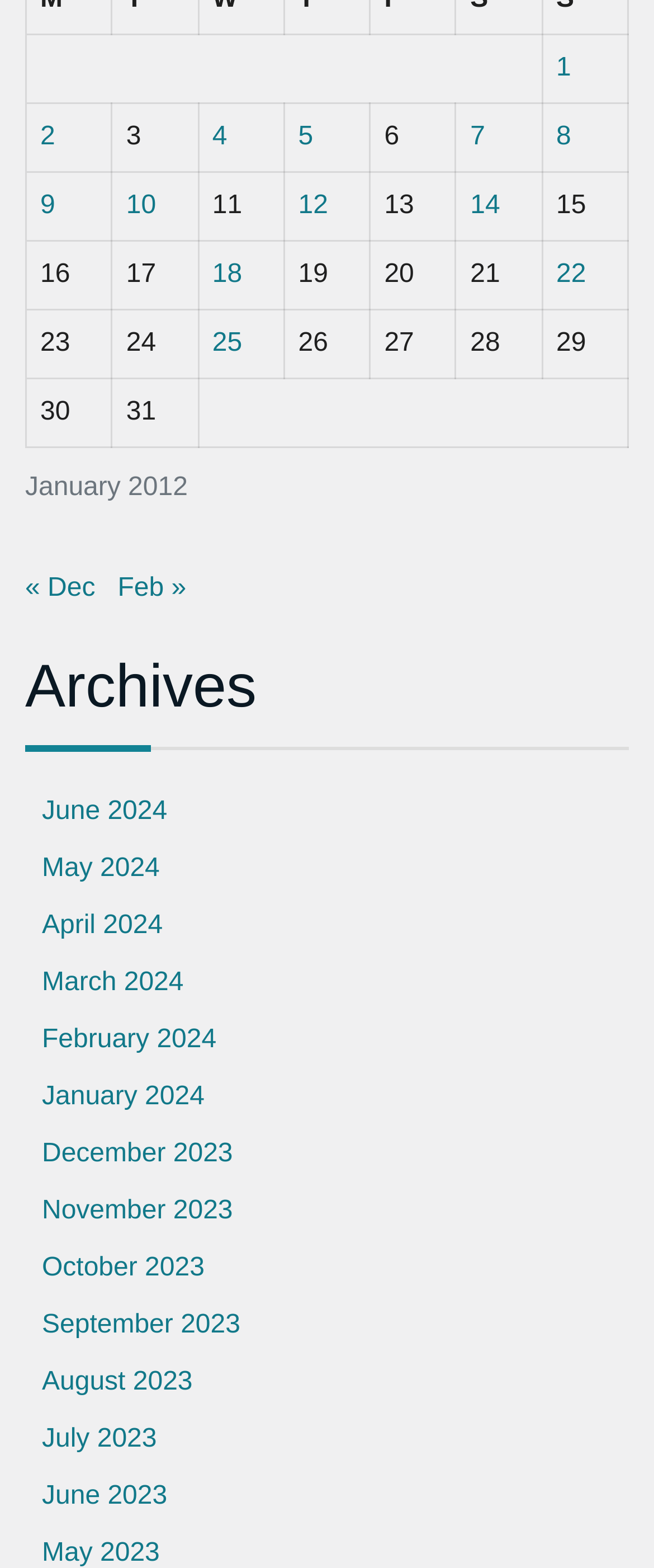Locate the bounding box for the described UI element: "February 2024". Ensure the coordinates are four float numbers between 0 and 1, formatted as [left, top, right, bottom].

[0.064, 0.654, 0.331, 0.673]